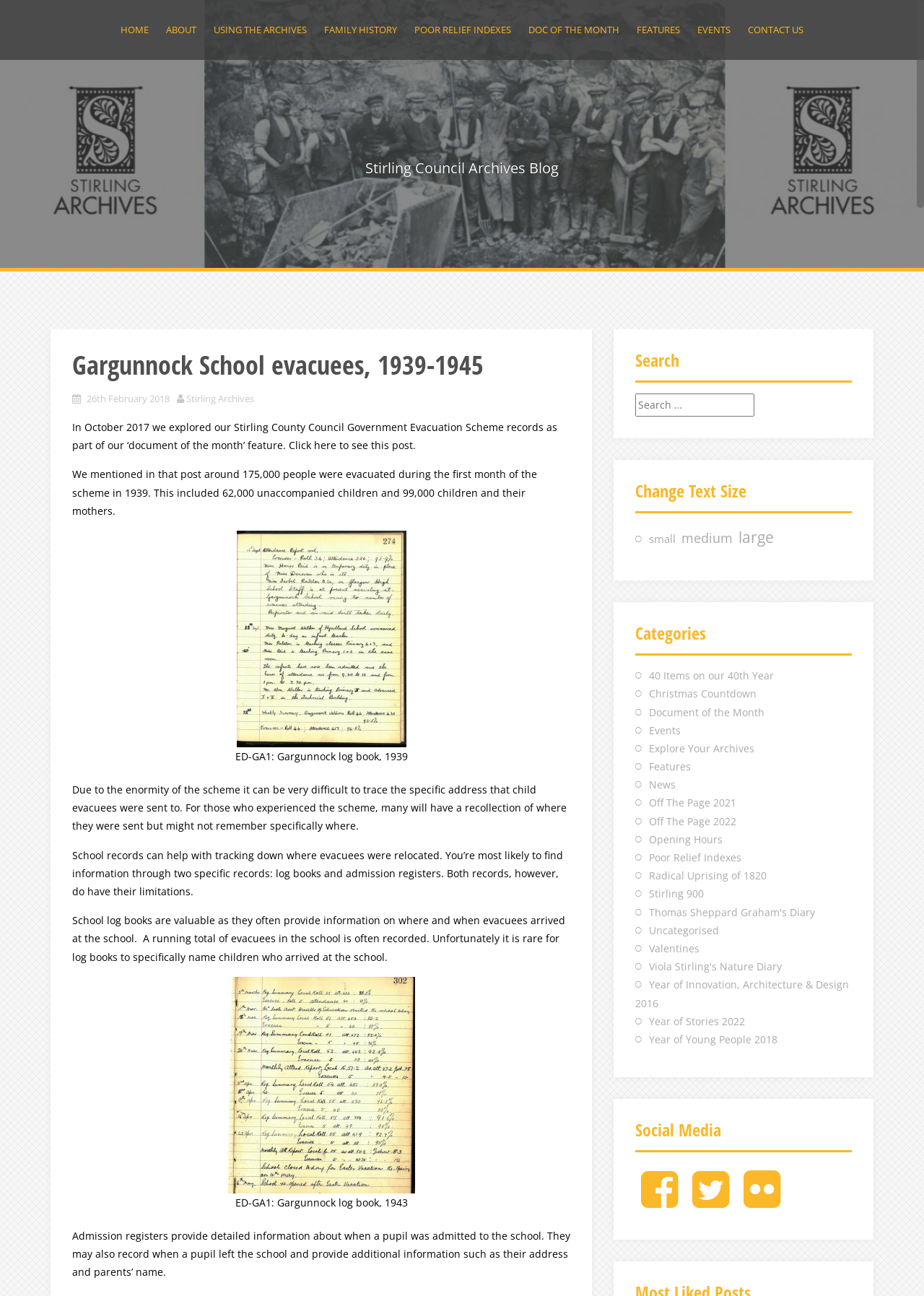Kindly provide the bounding box coordinates of the section you need to click on to fulfill the given instruction: "Change text size to large".

[0.799, 0.407, 0.838, 0.422]